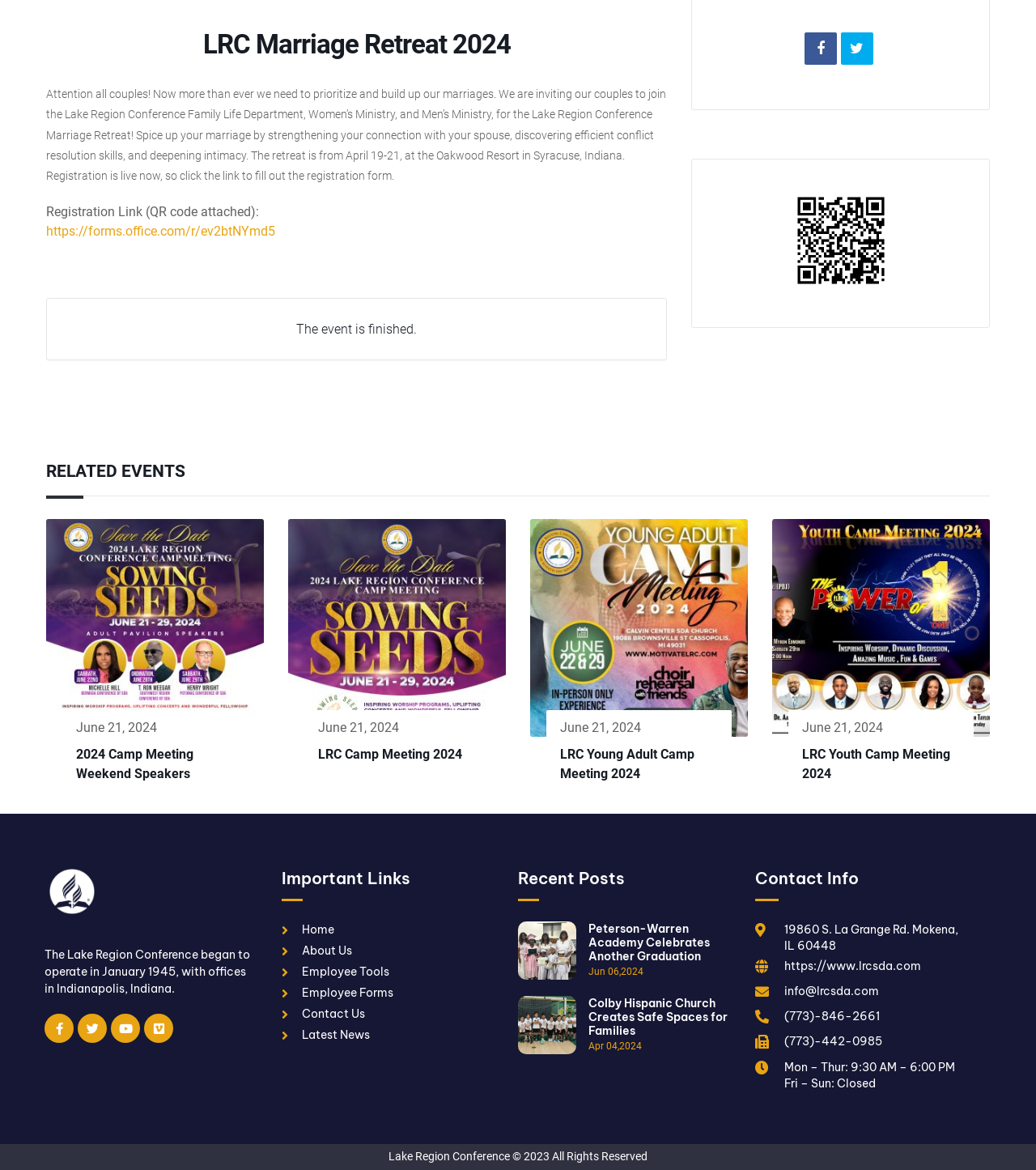What social media platforms does the Lake Region Conference use?
Relying on the image, give a concise answer in one word or a brief phrase.

Facebook, Twitter, Youtube, Vimeo